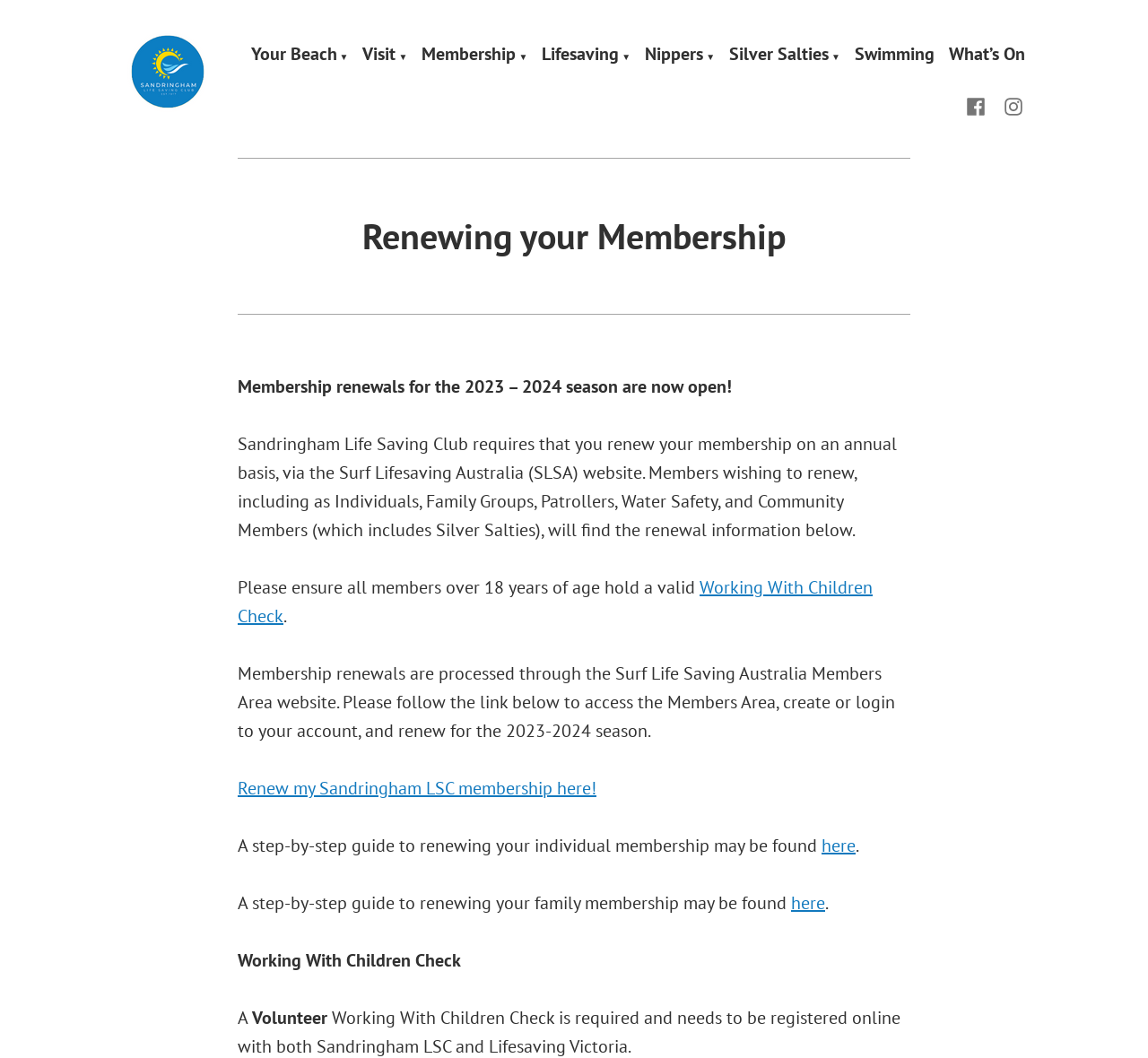Please identify the bounding box coordinates of the area that needs to be clicked to fulfill the following instruction: "Go to Membership page."

[0.367, 0.044, 0.46, 0.059]